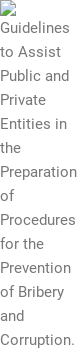What is the relevance of the guidelines?
Please utilize the information in the image to give a detailed response to the question.

The guidelines are particularly relevant for entities looking to enhance their governance and accountability systems in order to combat bribery effectively, which implies that the relevance is for entities seeking to improve their governance.